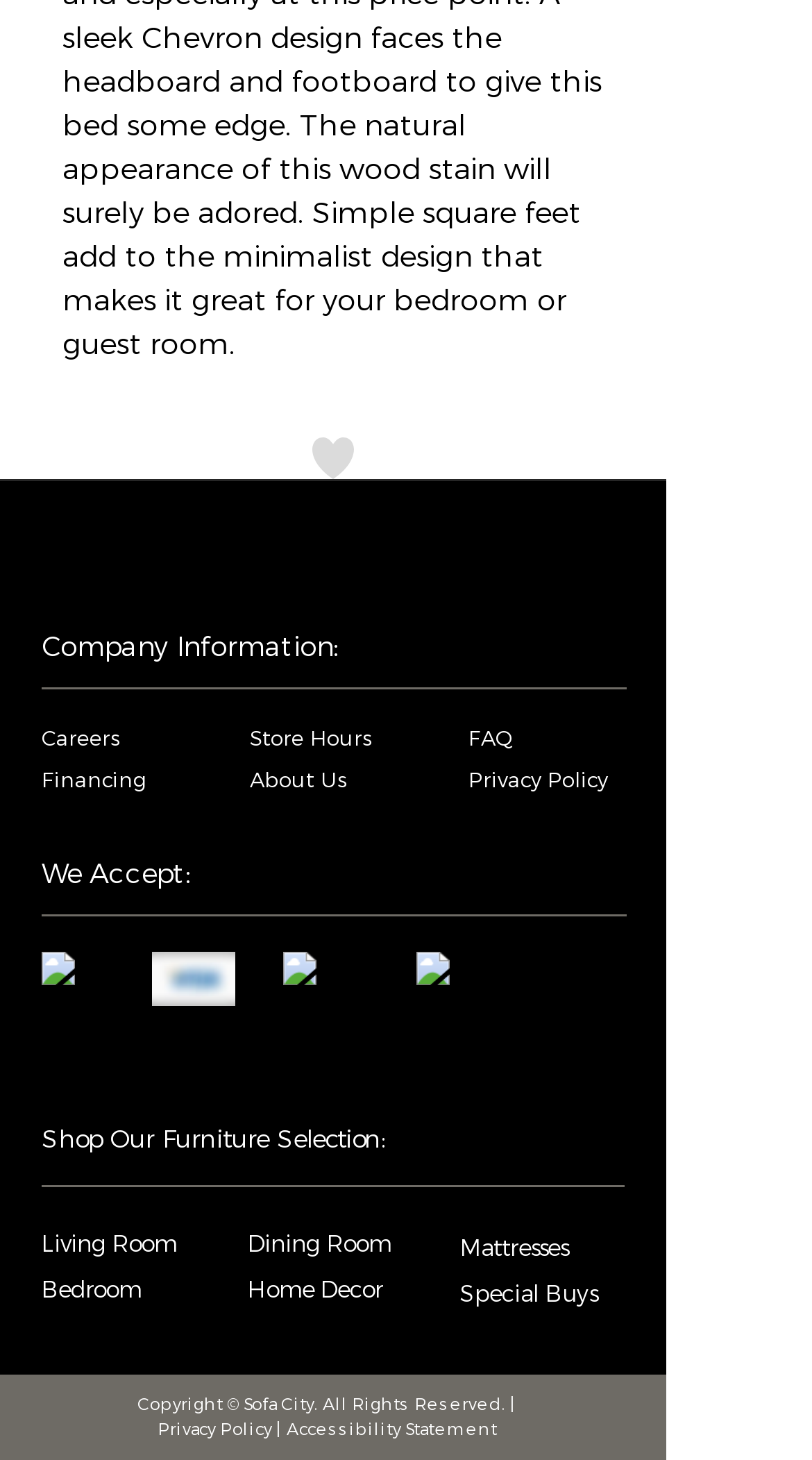Please answer the following question using a single word or phrase: 
What payment methods are accepted?

Mastercard, Visa, etc.